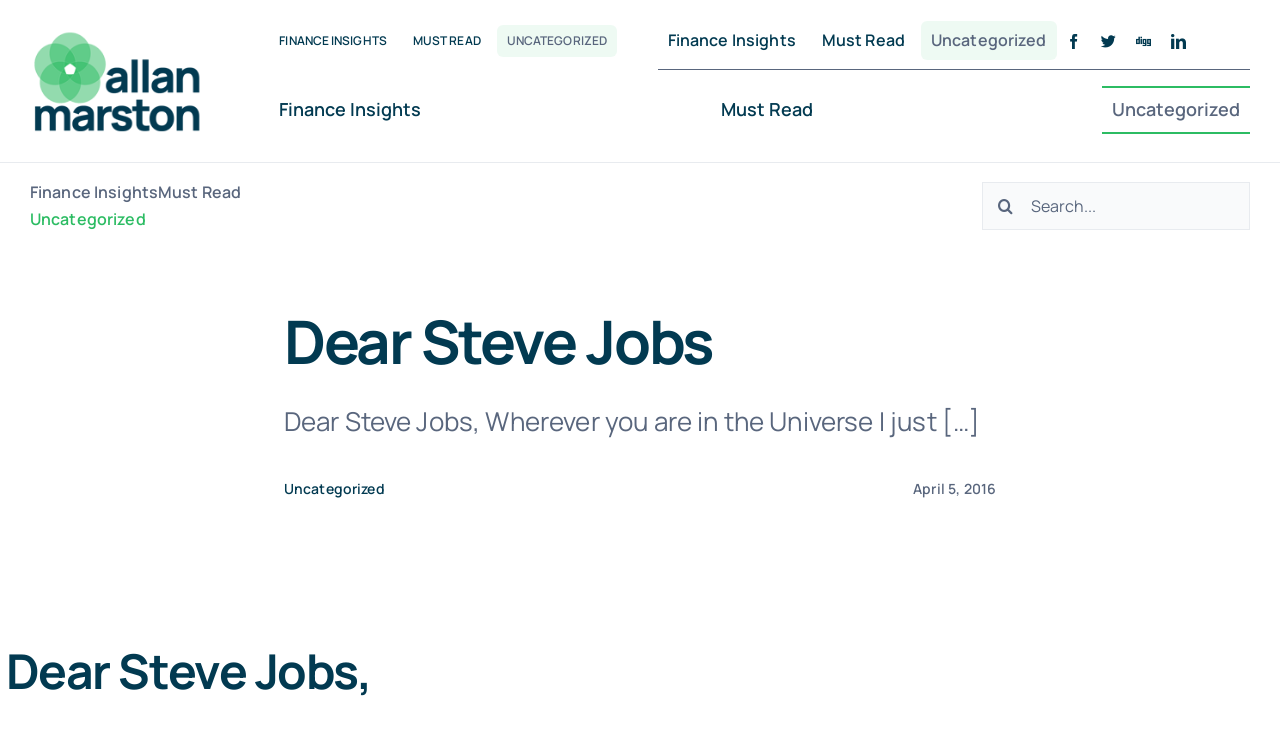Find the bounding box coordinates for the element that must be clicked to complete the instruction: "Check the 'Must Read' section". The coordinates should be four float numbers between 0 and 1, indicated as [left, top, right, bottom].

[0.315, 0.033, 0.383, 0.077]